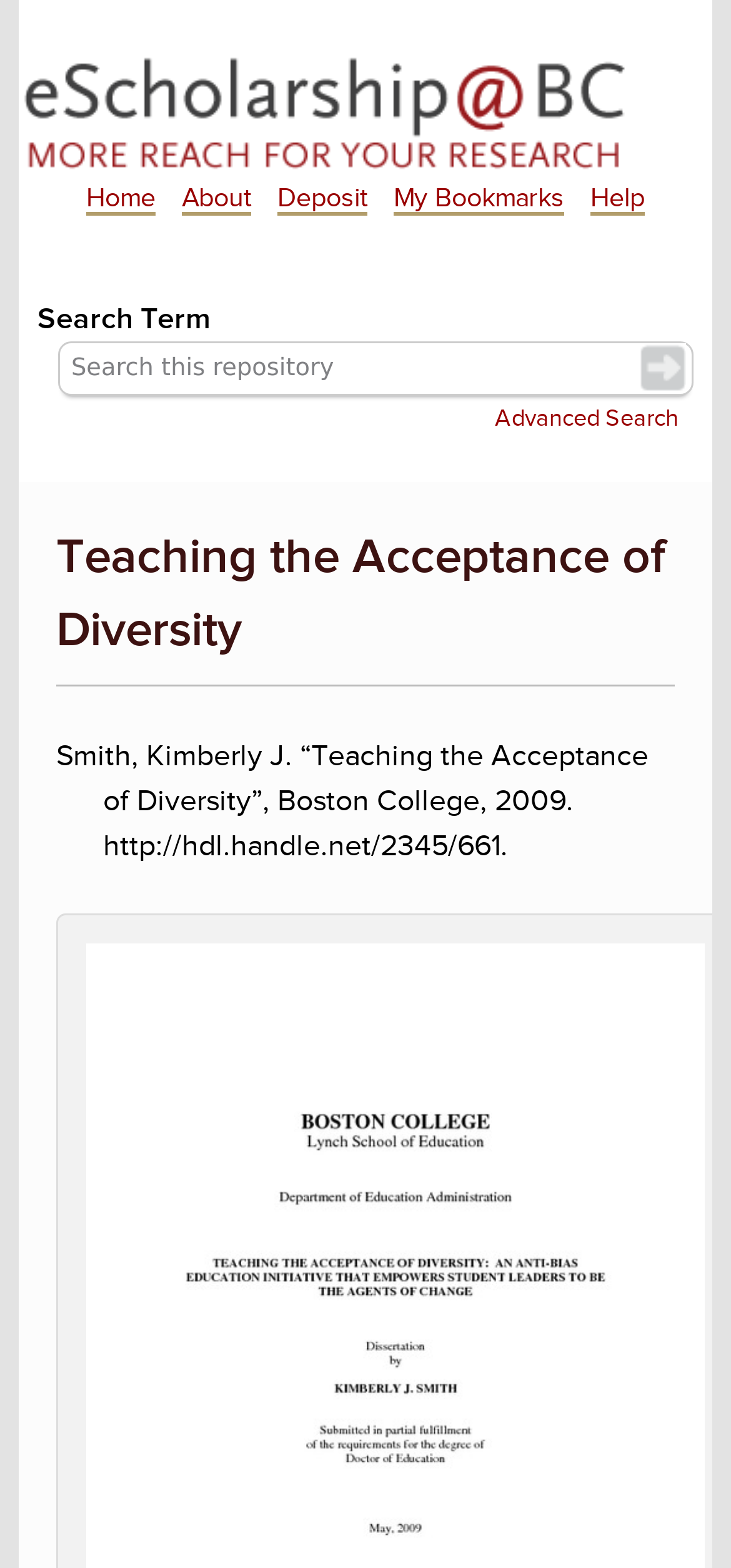Utilize the details in the image to give a detailed response to the question: What is the year of the thesis?

I found the answer by looking at the text under the main heading 'Teaching the Acceptance of Diversity', which mentions the year as '2009'.